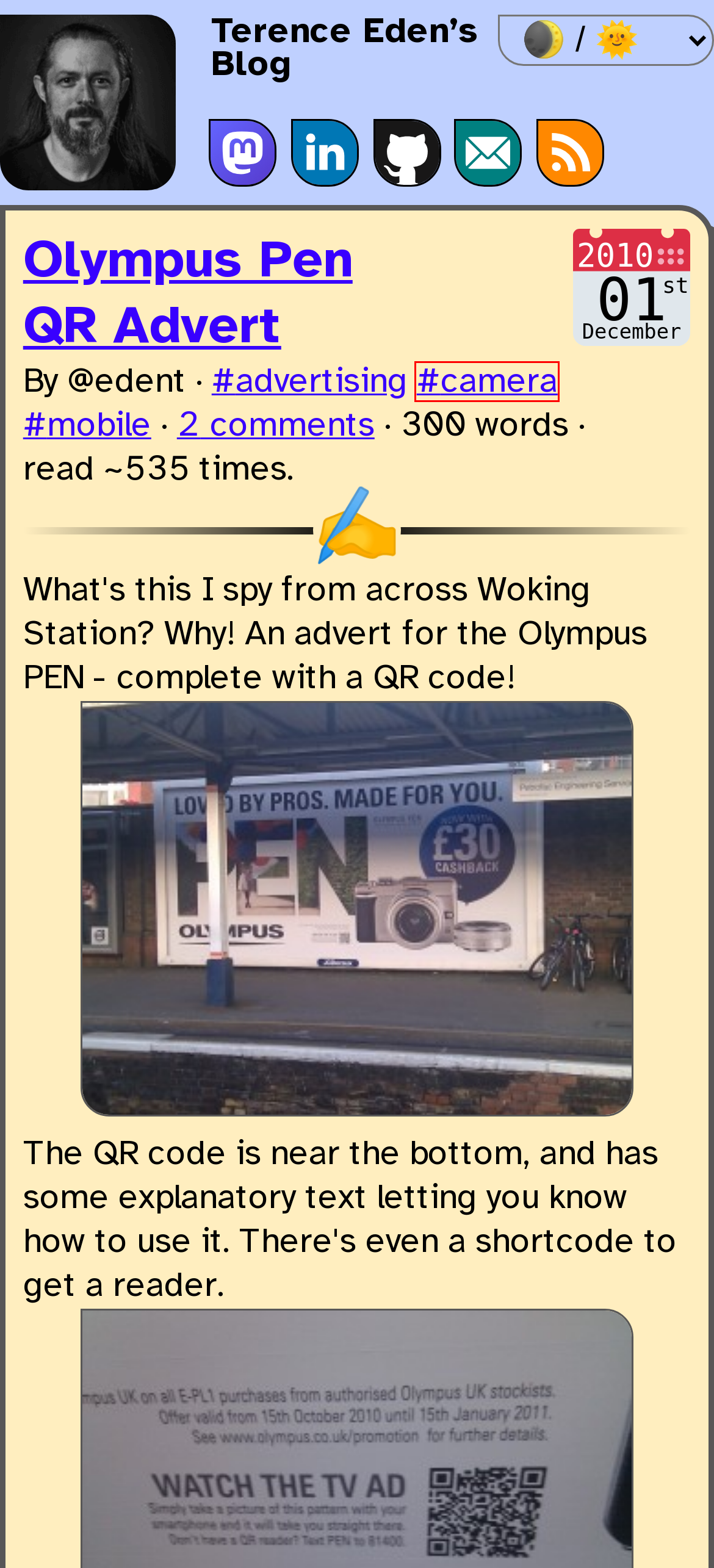Assess the screenshot of a webpage with a red bounding box and determine which webpage description most accurately matches the new page after clicking the element within the red box. Here are the options:
A. Subscribe – Terence Eden’s Blog
B. Terence Eden’s Blog
C. Terence Eden's Contact Details
D. Tootpick
E. camera – Terence Eden’s Blog
F. edent (Terence Eden) · GitHub
G. On This Day – Terence Eden’s Blog
H. mobile – Terence Eden’s Blog

E